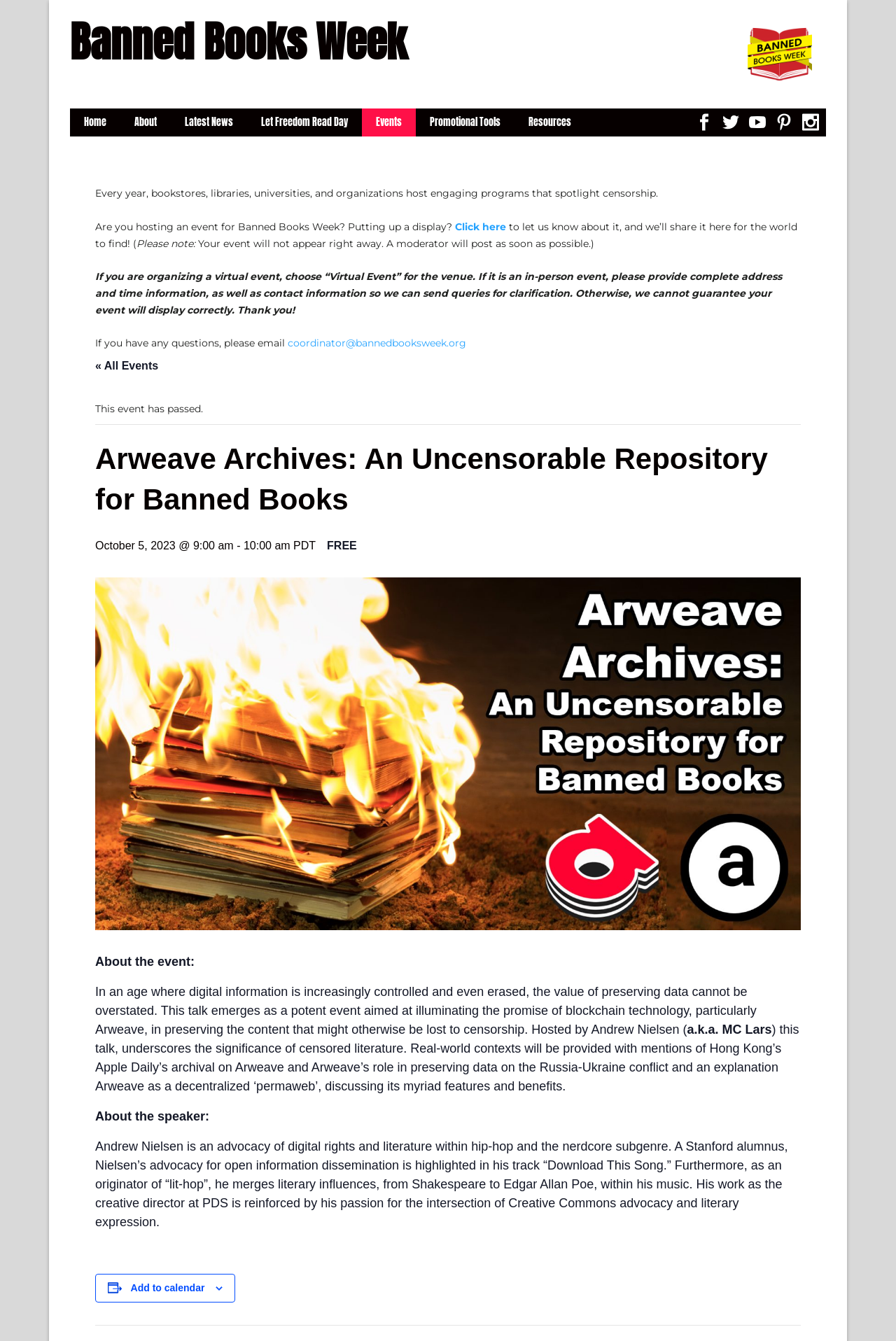What is the theme of Banned Books Week?
Using the details from the image, give an elaborate explanation to answer the question.

Based on the webpage, I can see that the theme of Banned Books Week is censorship. The heading 'Banned Books Week' and the text 'Every year, bookstores, libraries, universities, and organizations host engaging programs that spotlight censorship' suggest that the event is focused on highlighting censorship.